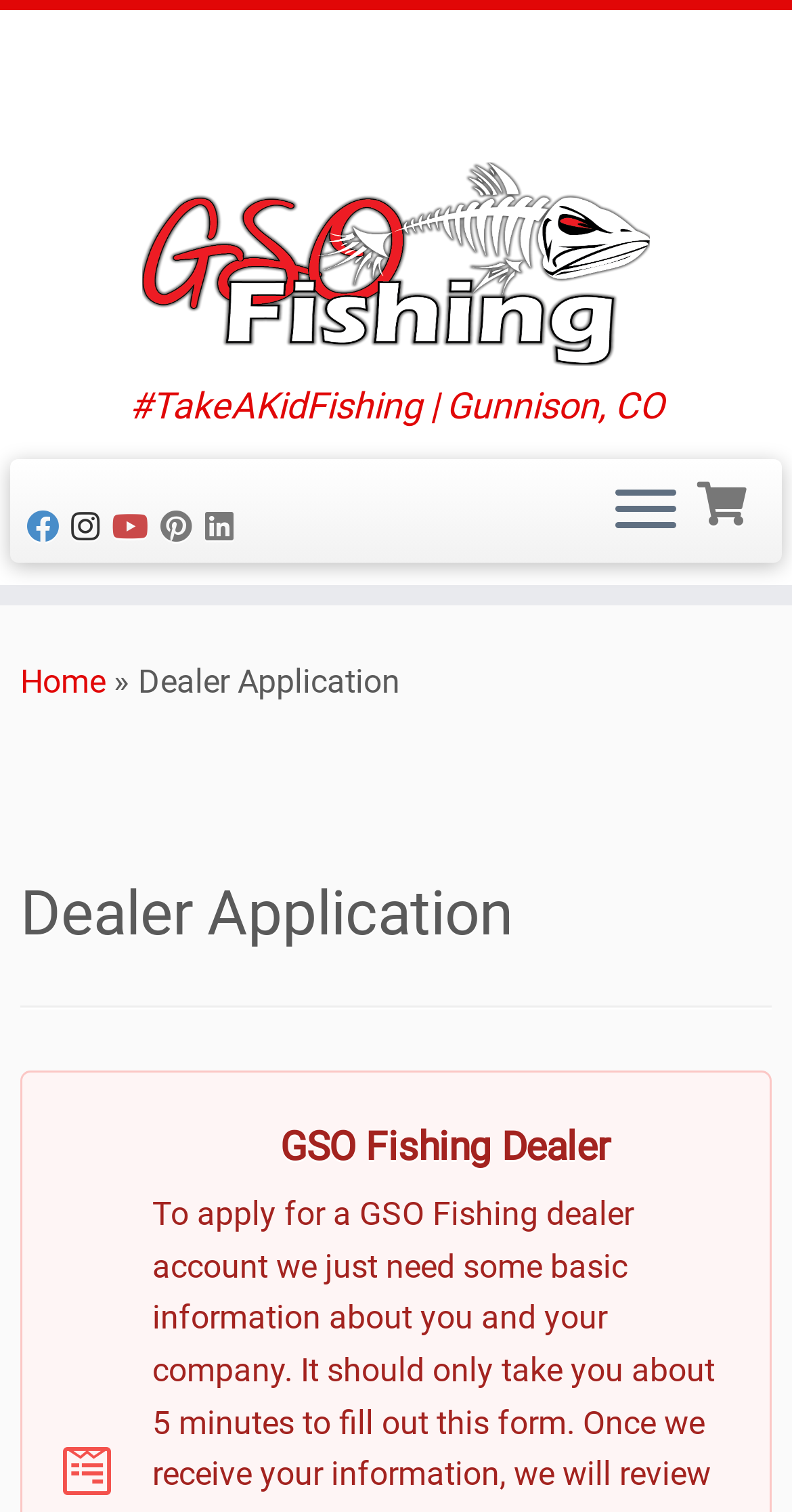How many social media platforms are linked?
Please answer the question as detailed as possible.

The social media links are located at the top of the webpage, and there are five links: Facebook, Instagram, Youtube, Pinterest, and Linkedin.